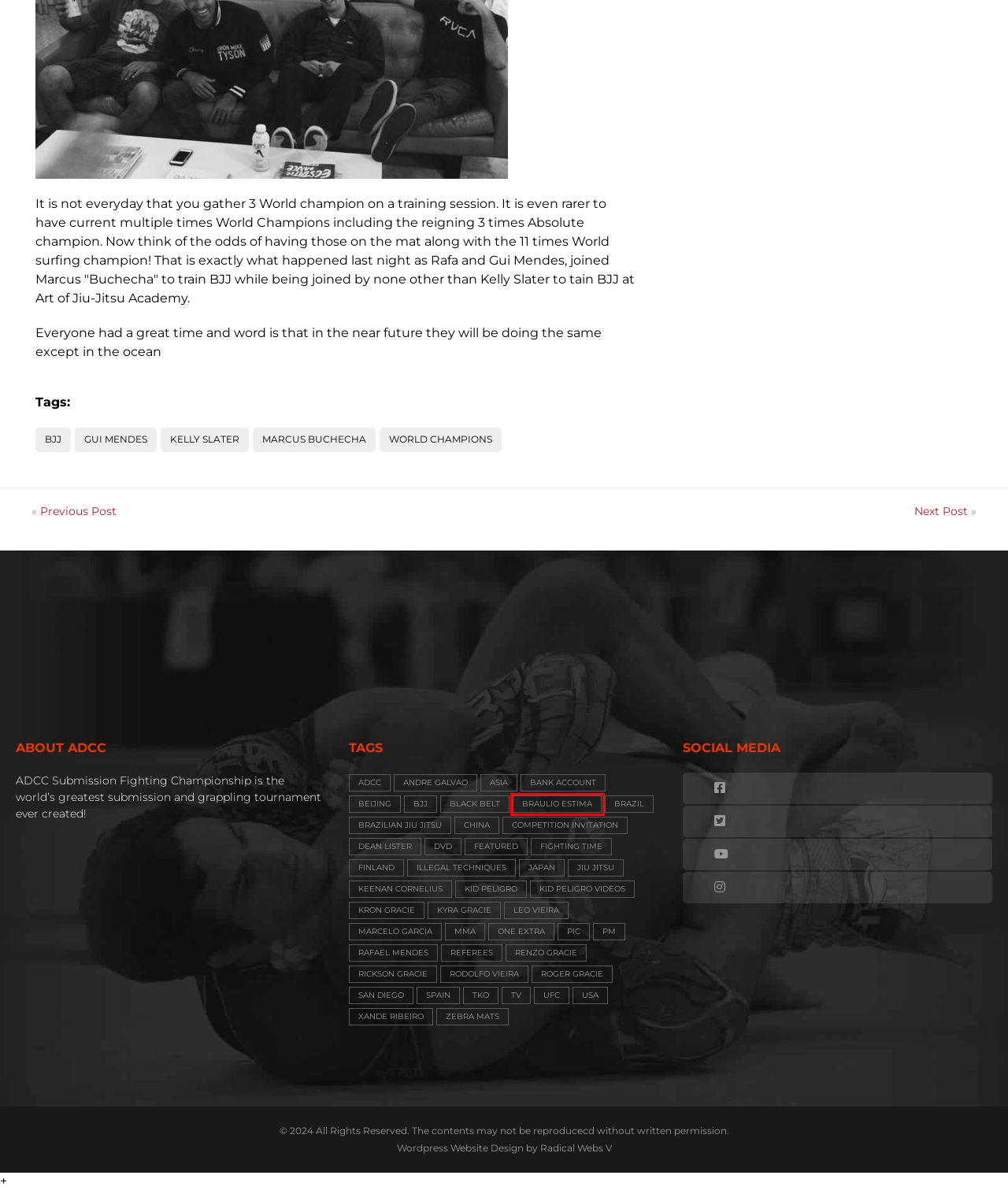You are provided with a screenshot of a webpage that includes a red rectangle bounding box. Please choose the most appropriate webpage description that matches the new webpage after clicking the element within the red bounding box. Here are the candidates:
A. PIC Archives • ADCC NEWS
B. Andre Galvao Archives • ADCC NEWS
C. Competition Invitation Archives • ADCC NEWS
D. Braulio Estima Archives • ADCC NEWS
E. BJJ Scout Bsides: Garry Tonon v Satoru Kitoaka ADCC China 2013 -77kg 1st Round • ADCC NEWS
F. featured Archives • ADCC NEWS
G. World Champions Archives • ADCC NEWS
H. BJJ Archives • ADCC NEWS

D